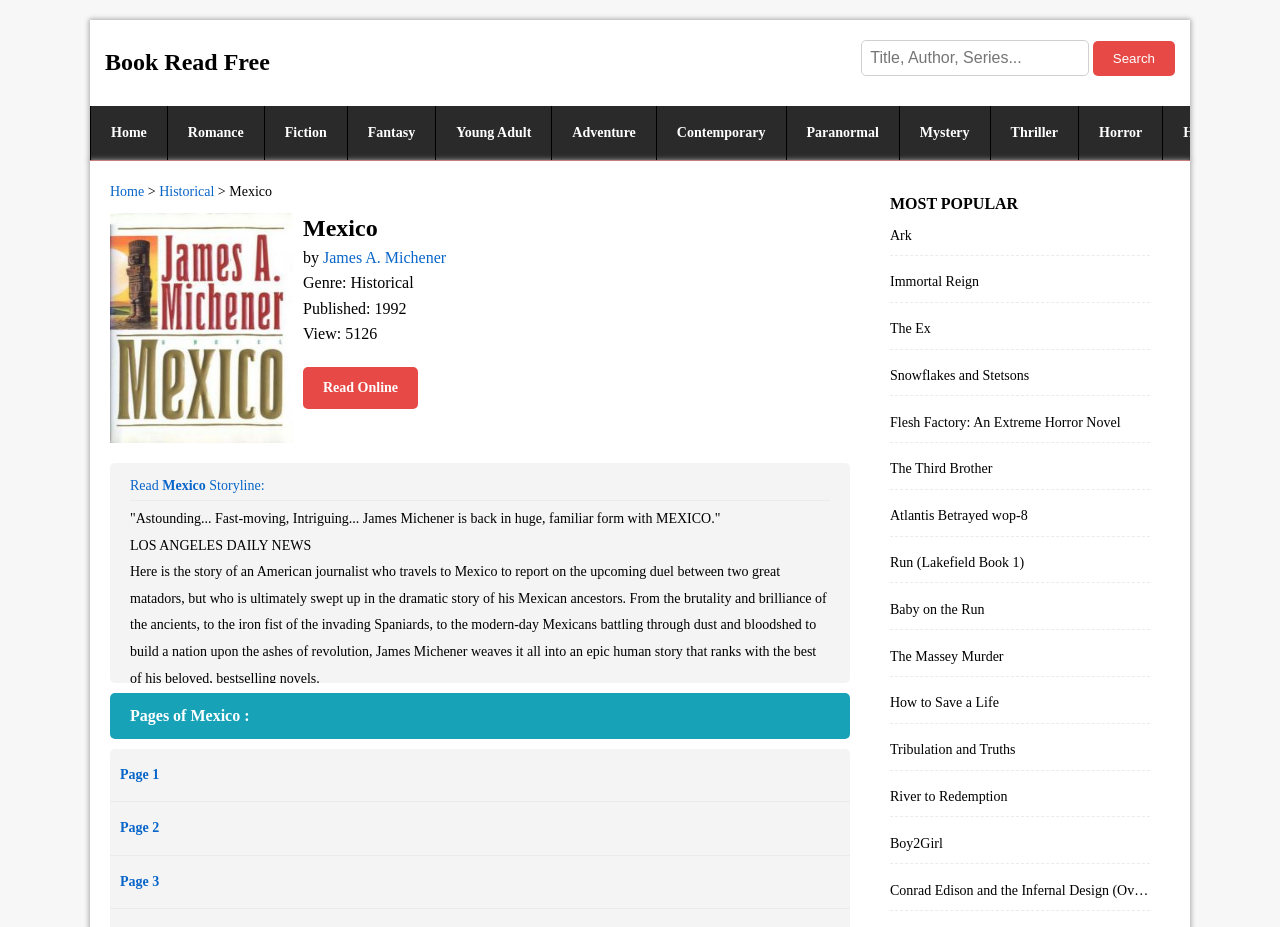Find the bounding box coordinates of the clickable area required to complete the following action: "Search for a book".

[0.673, 0.043, 0.851, 0.082]